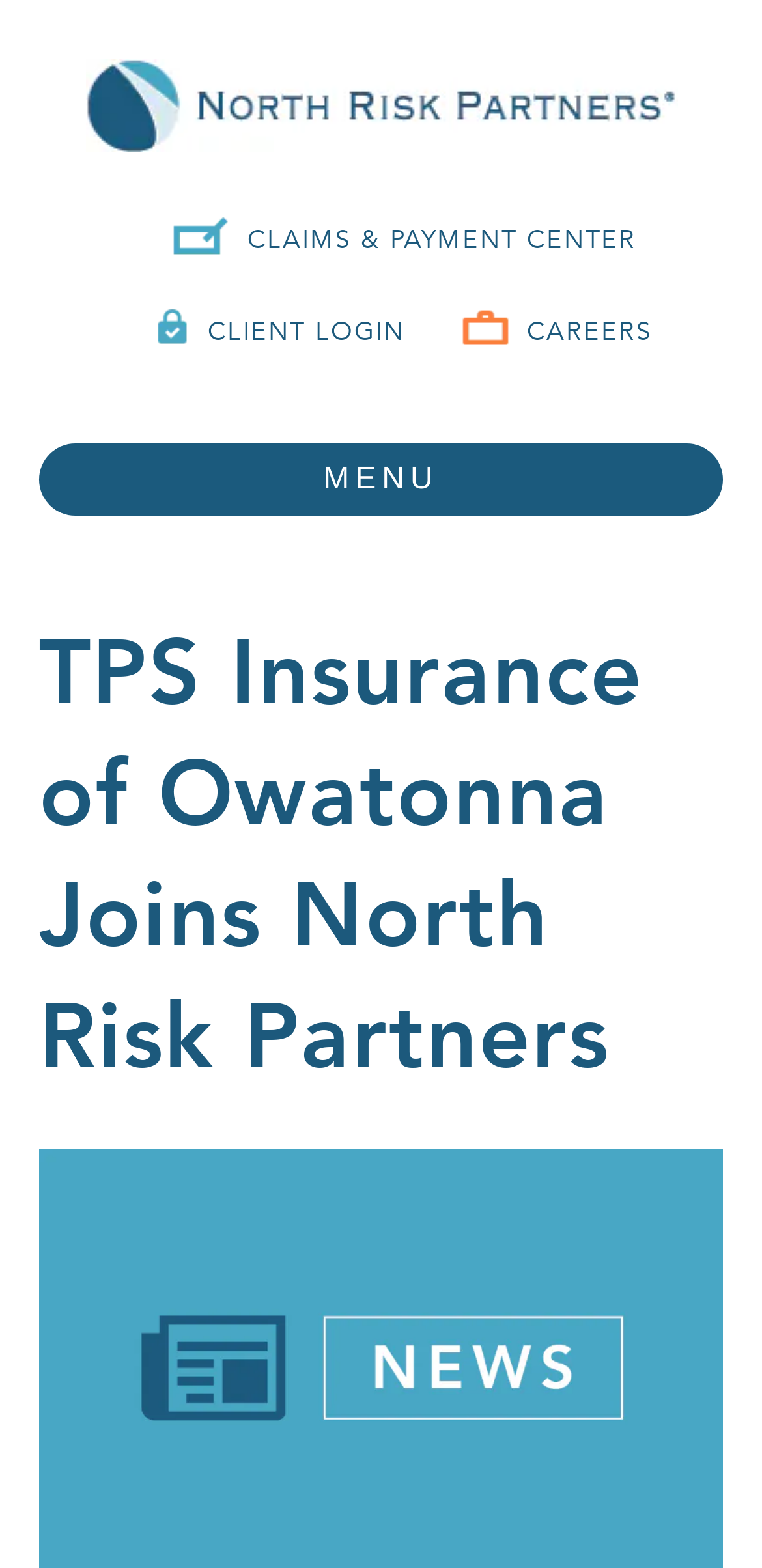Provide a single word or phrase answer to the question: 
How many images are in the header?

4